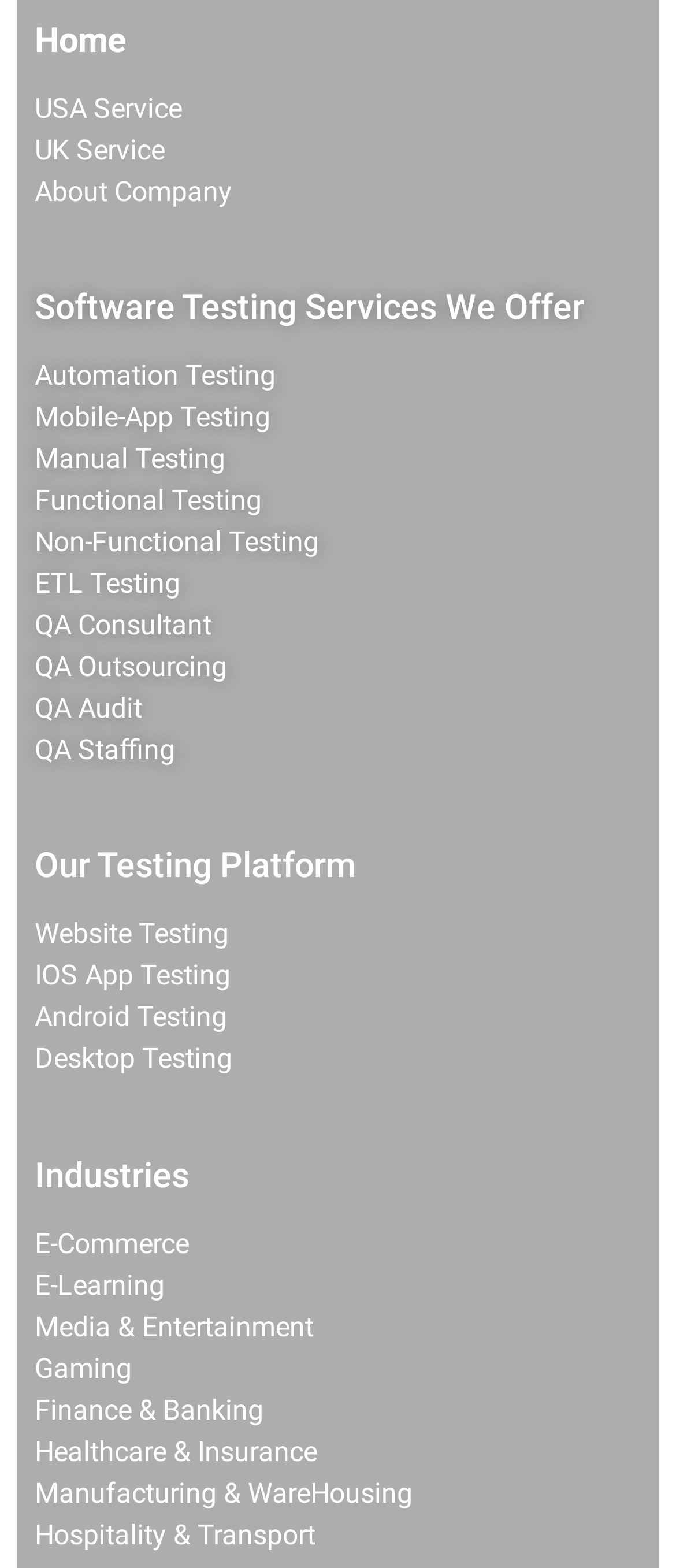Indicate the bounding box coordinates of the element that must be clicked to execute the instruction: "Go to next topic". The coordinates should be given as four float numbers between 0 and 1, i.e., [left, top, right, bottom].

None